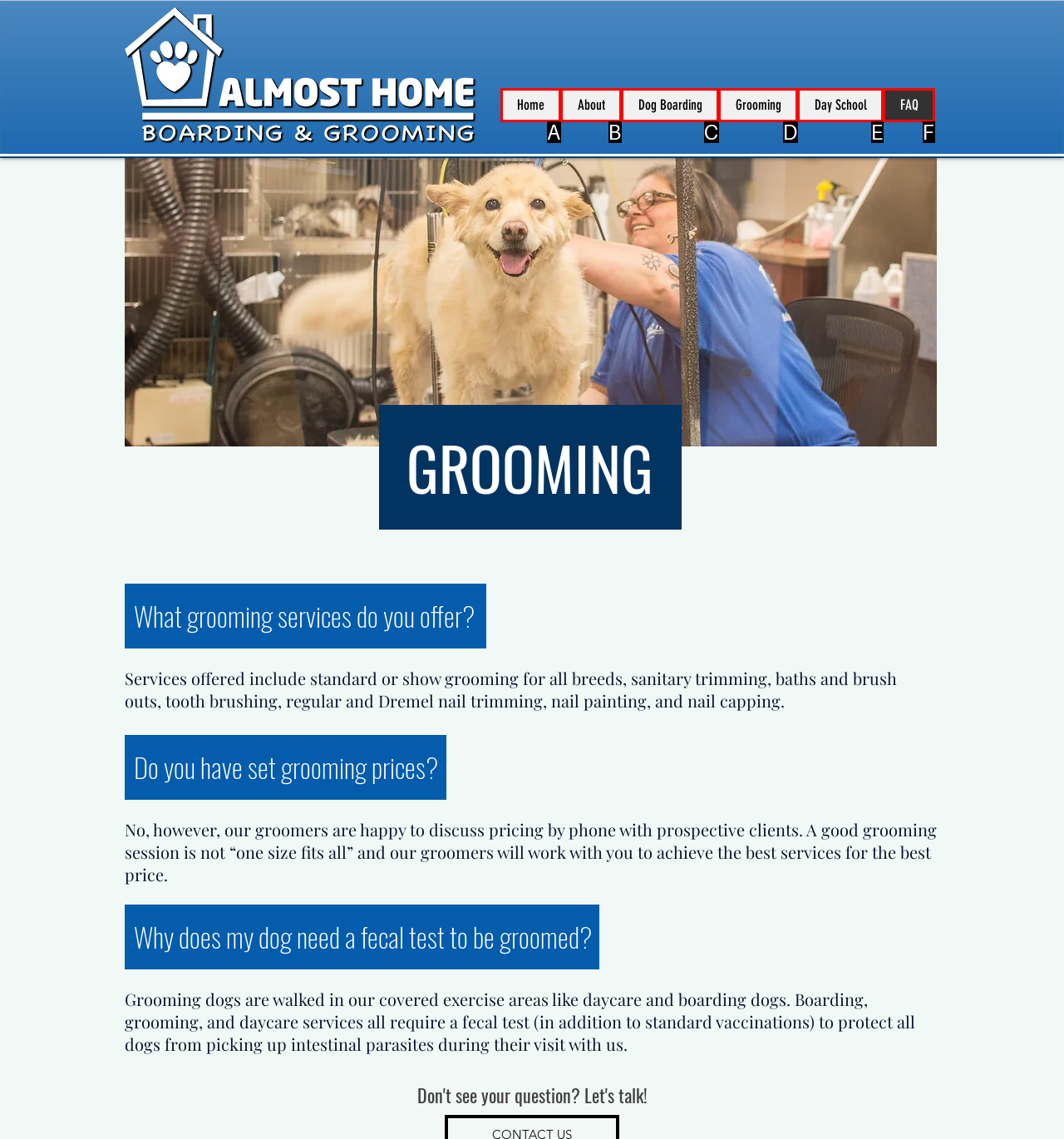From the provided choices, determine which option matches the description: Dog Boarding. Respond with the letter of the correct choice directly.

C